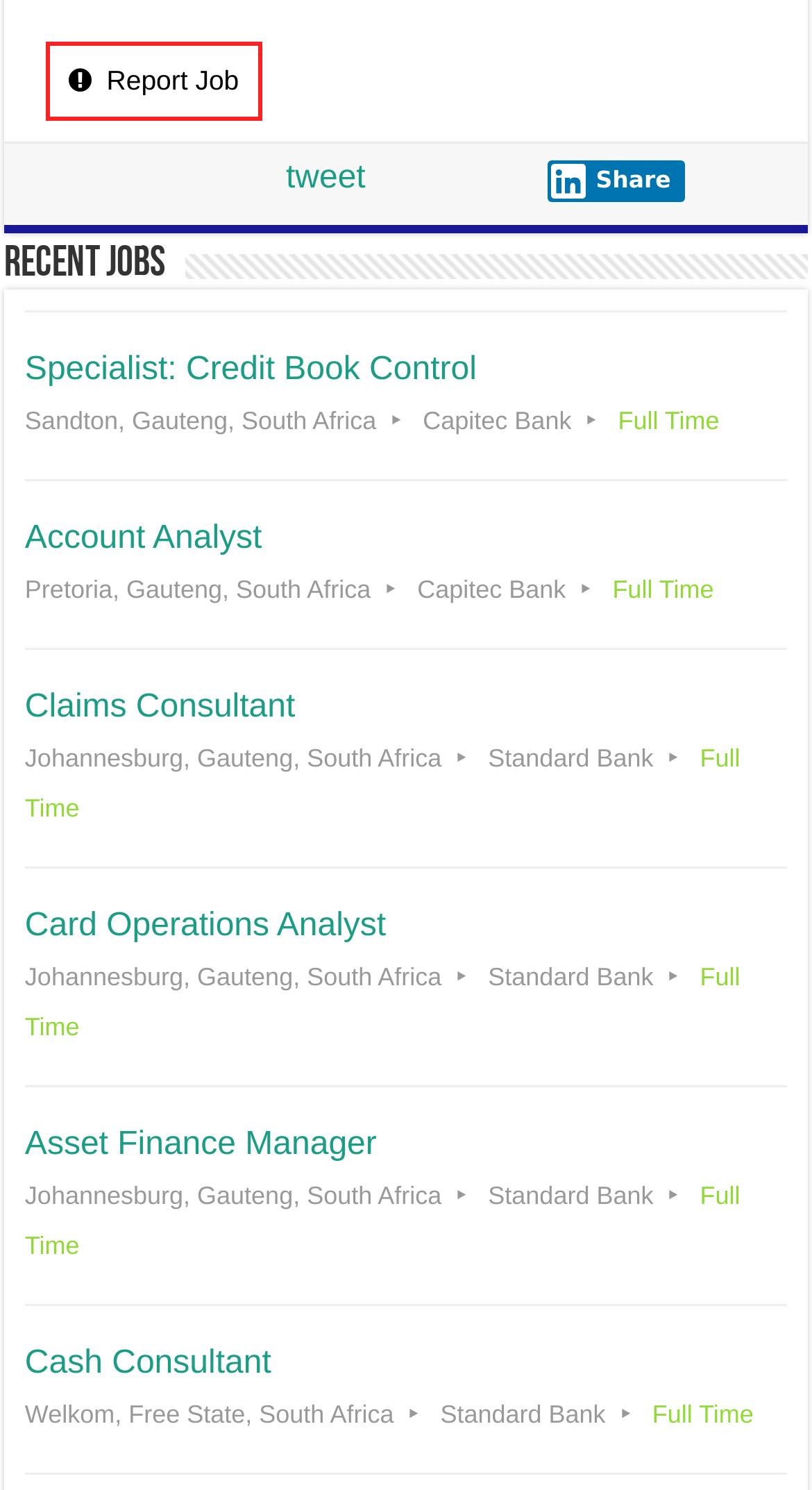Pinpoint the bounding box coordinates of the element to be clicked to execute the instruction: "Click the 'Home' link".

None